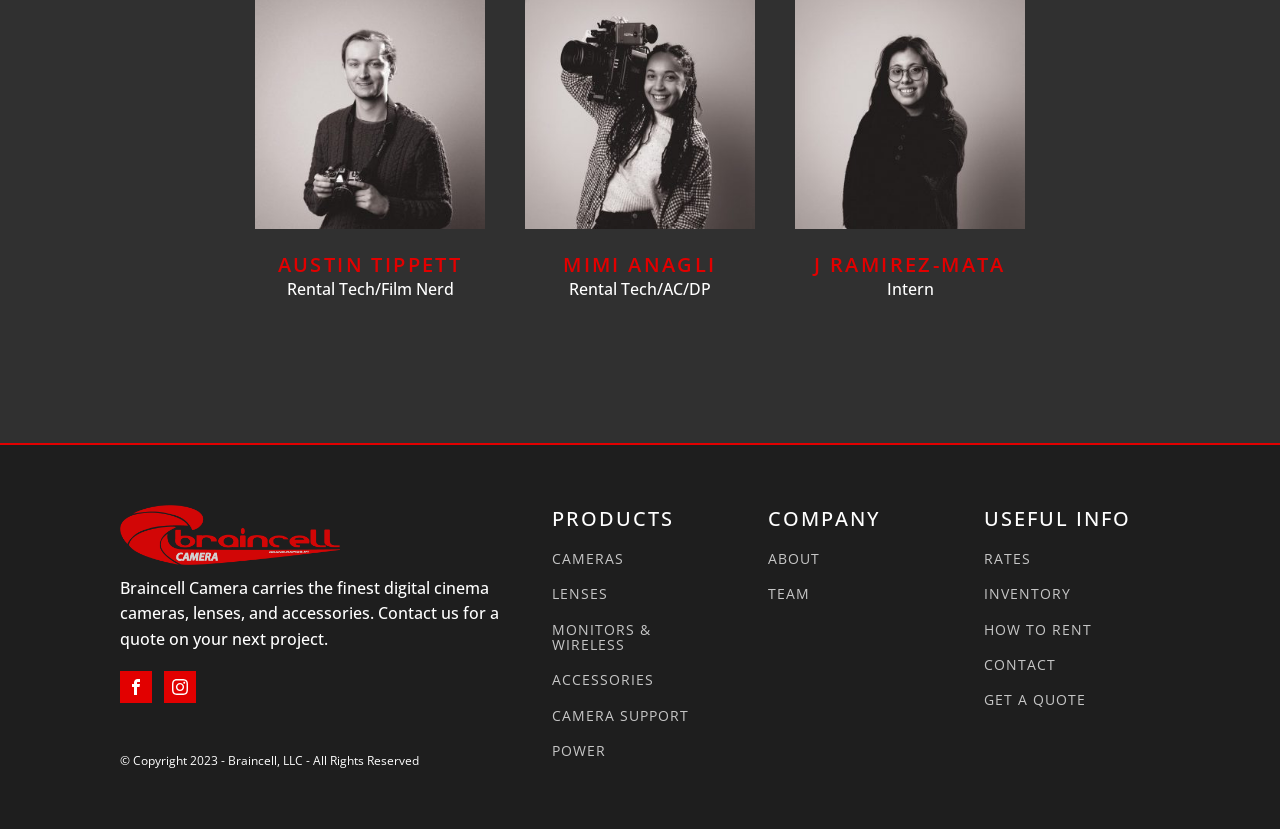Determine the bounding box coordinates of the UI element described below. Use the format (top-left x, top-left y, bottom-right x, bottom-right y) with floating point numbers between 0 and 1: name="email" placeholder="Email Address"

None